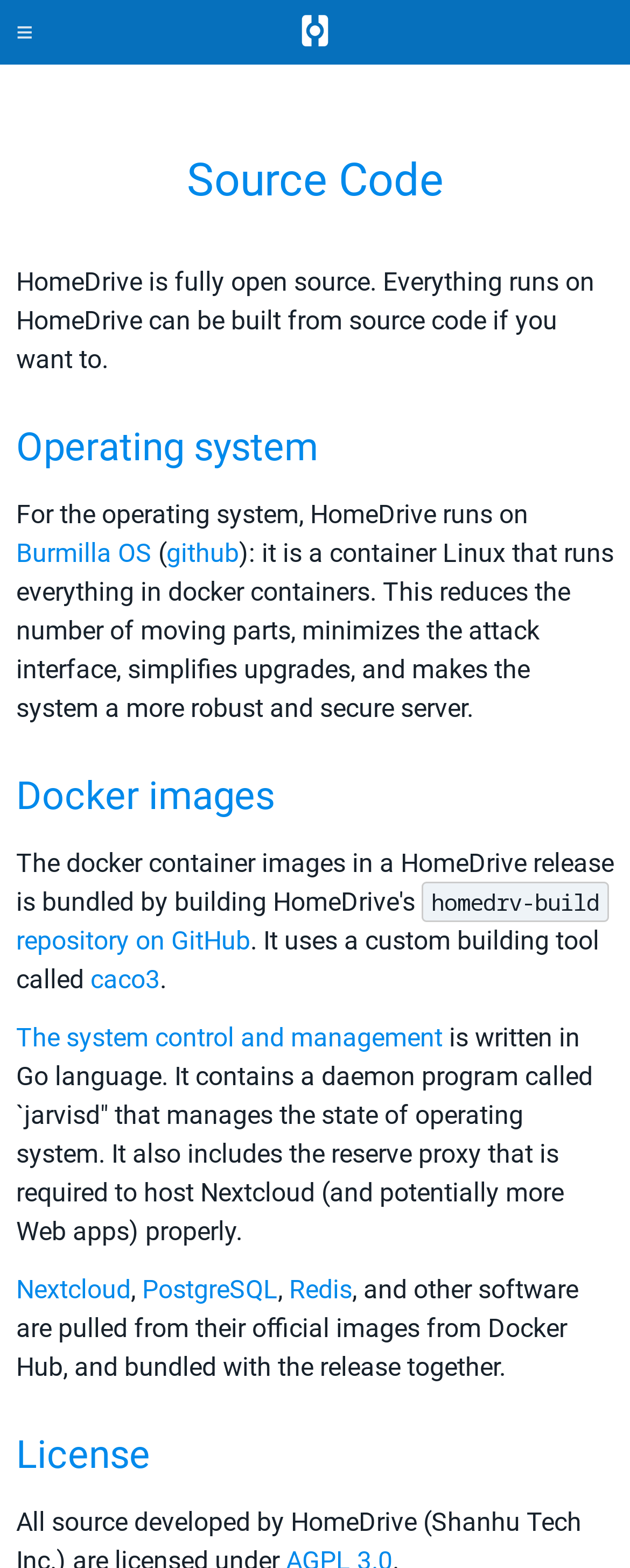Identify the bounding box coordinates for the element you need to click to achieve the following task: "Click the HomeDrive link". The coordinates must be four float values ranging from 0 to 1, formatted as [left, top, right, bottom].

[0.474, 0.012, 0.526, 0.029]